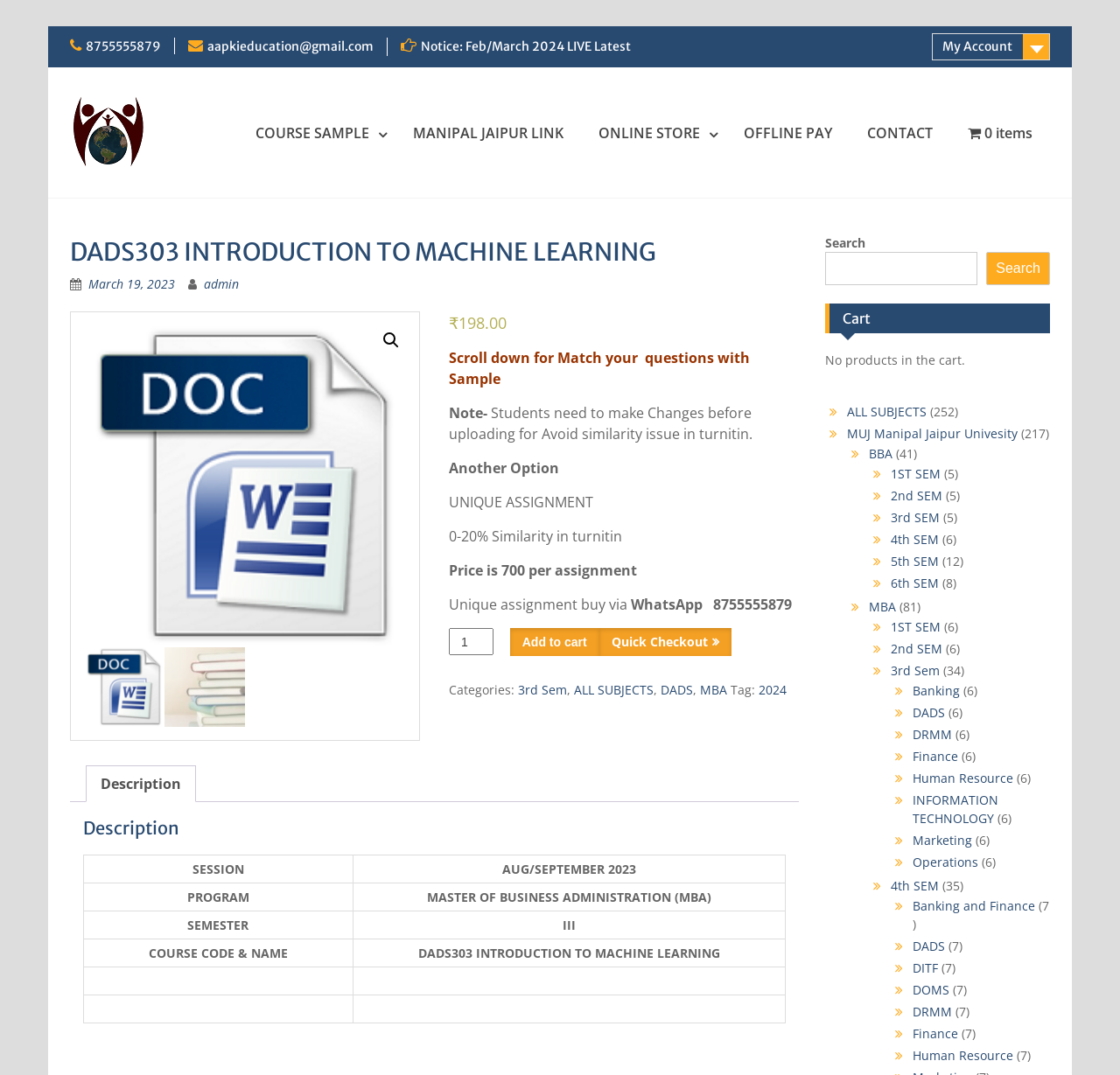Please provide the bounding box coordinates for the element that needs to be clicked to perform the following instruction: "Search for a course". The coordinates should be given as four float numbers between 0 and 1, i.e., [left, top, right, bottom].

[0.736, 0.234, 0.873, 0.265]